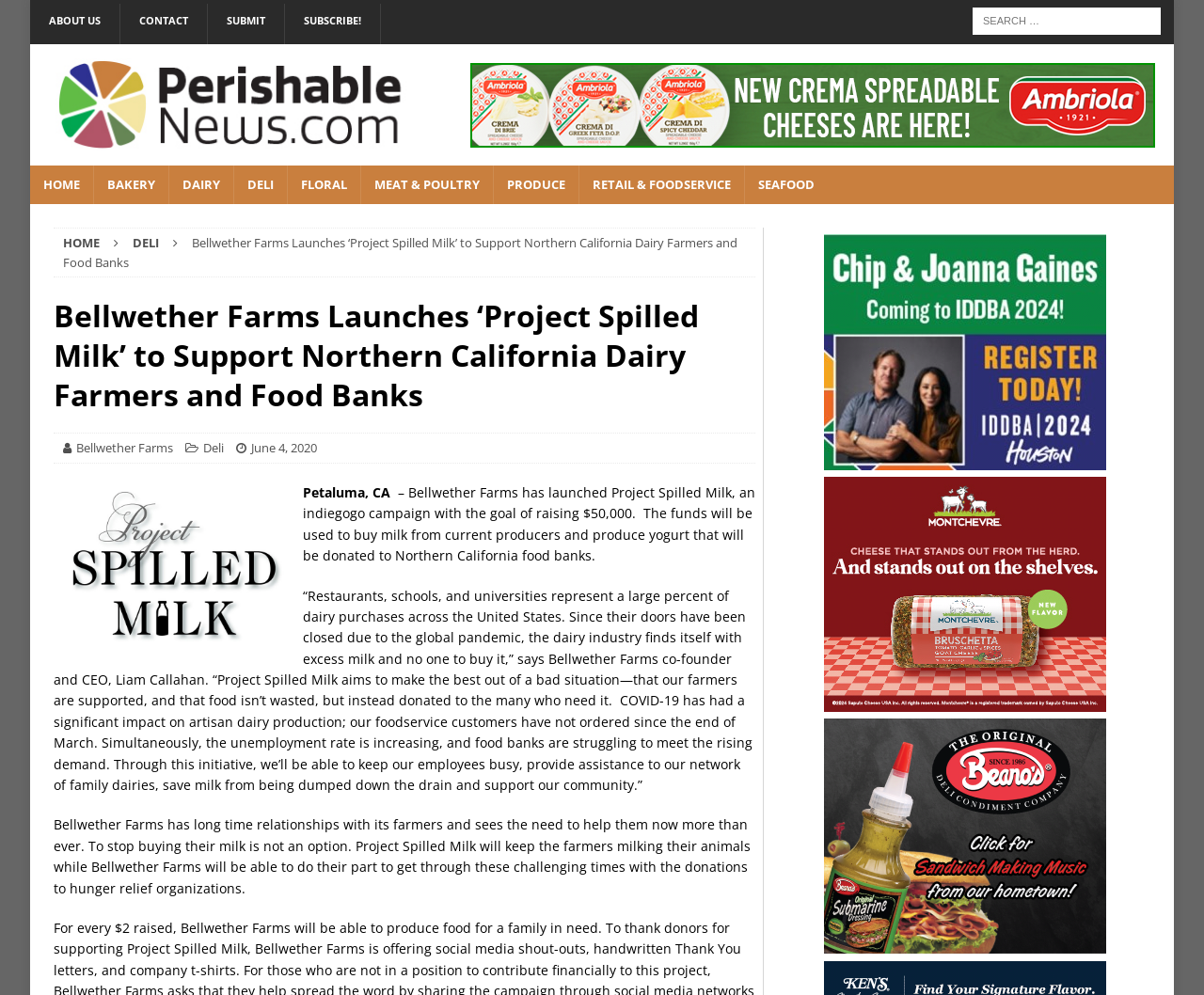Determine the bounding box coordinates of the clickable element necessary to fulfill the instruction: "Search for something". Provide the coordinates as four float numbers within the 0 to 1 range, i.e., [left, top, right, bottom].

[0.808, 0.008, 0.964, 0.035]